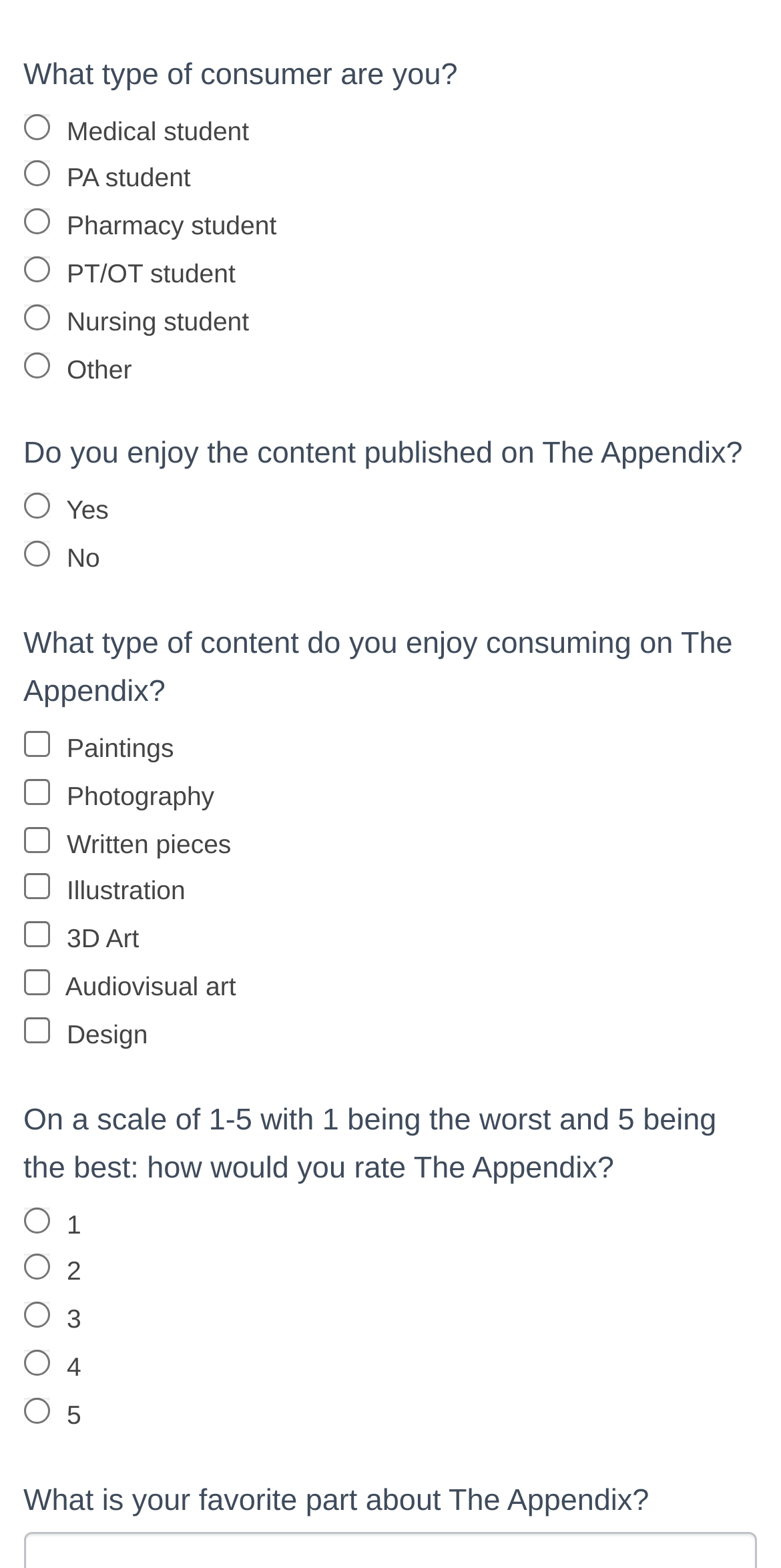How many questions are being asked on this webpage?
Kindly answer the question with as much detail as you can.

This question can be answered by counting the number of groups of radio buttons or checkboxes on the webpage, which are 'What type of consumer are you?', 'Do you enjoy the content published on The Appendix?', 'What type of content do you enjoy consuming on The Appendix?', and 'On a scale of 1-5 with 1 being the worst and 5 being the best: how would you rate The Appendix?'.